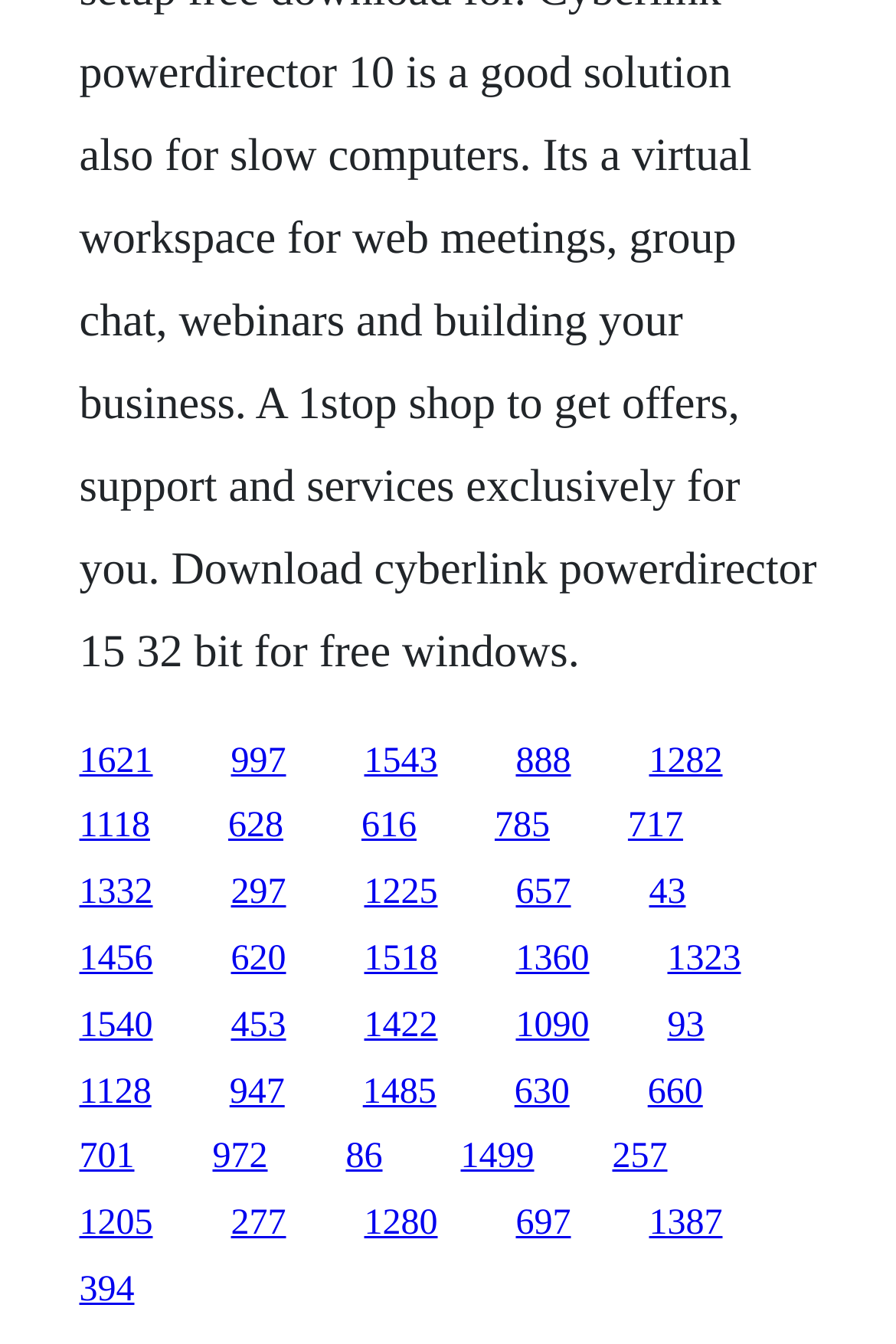Can you determine the bounding box coordinates of the area that needs to be clicked to fulfill the following instruction: "visit the third link"?

[0.406, 0.551, 0.488, 0.581]